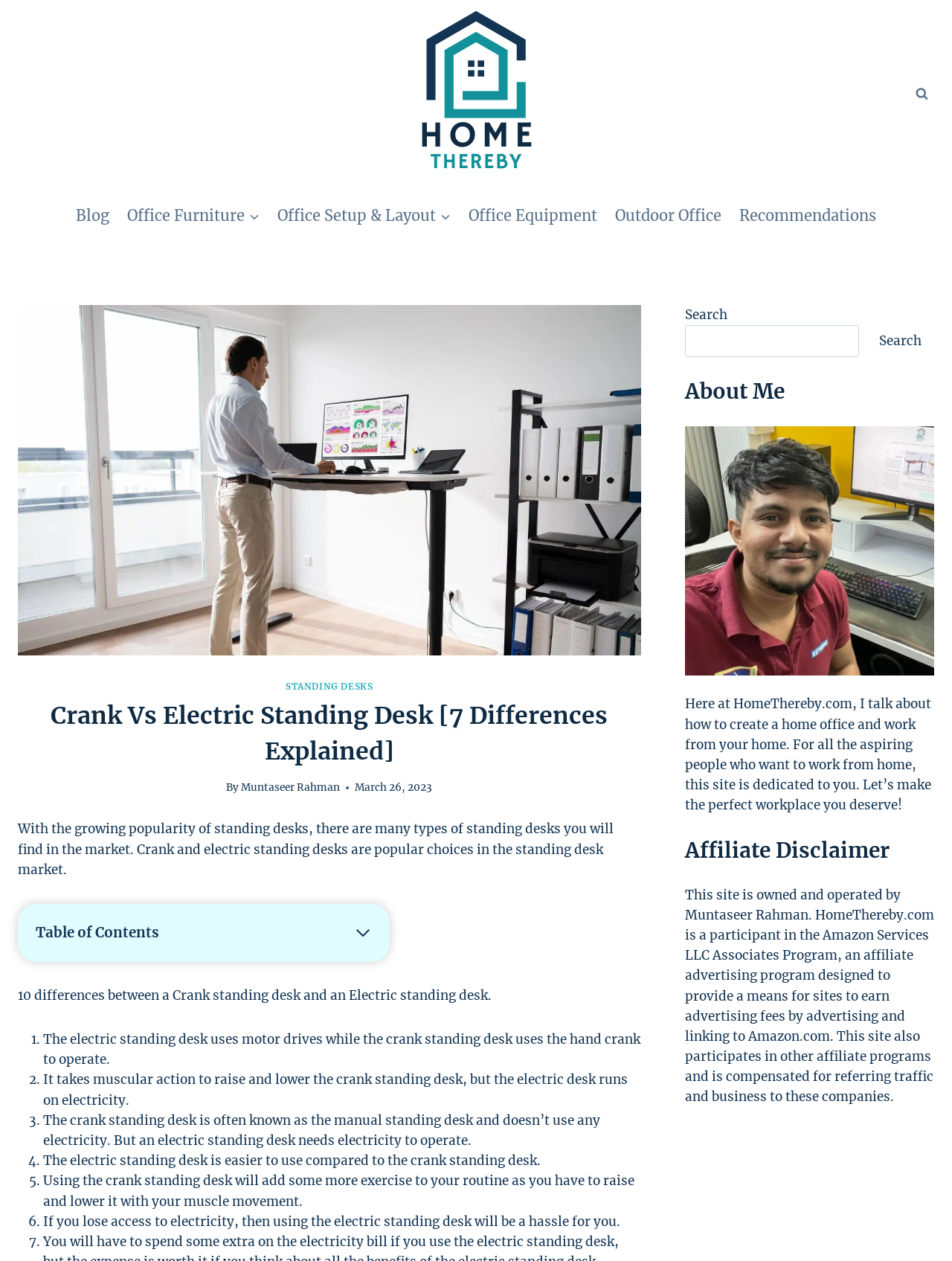Provide a brief response to the question below using a single word or phrase: 
How many differences are mentioned between Crank and Electric standing desks?

7